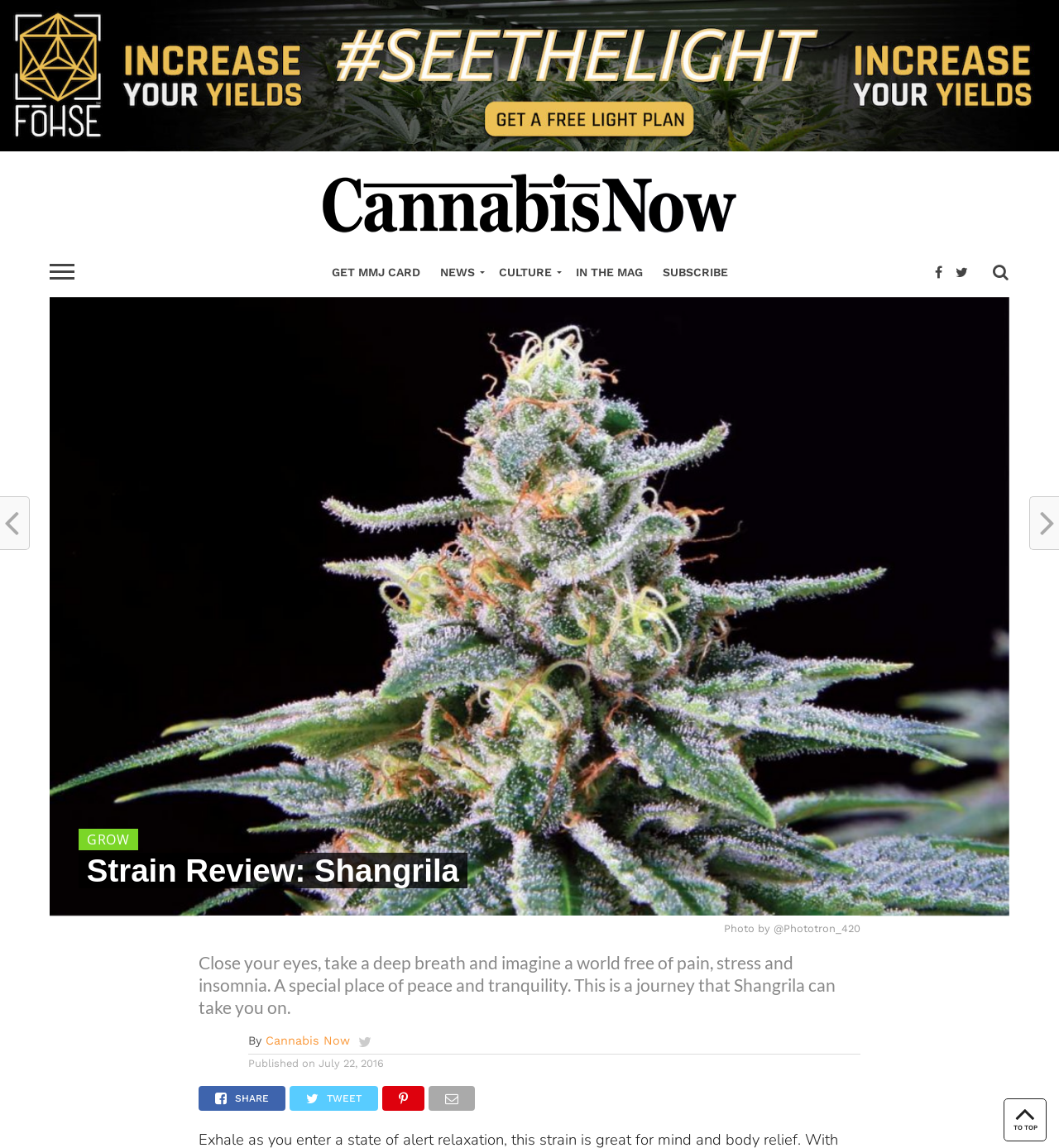Could you specify the bounding box coordinates for the clickable section to complete the following instruction: "Click the 'Cannabis Now' link"?

[0.116, 0.197, 0.695, 0.21]